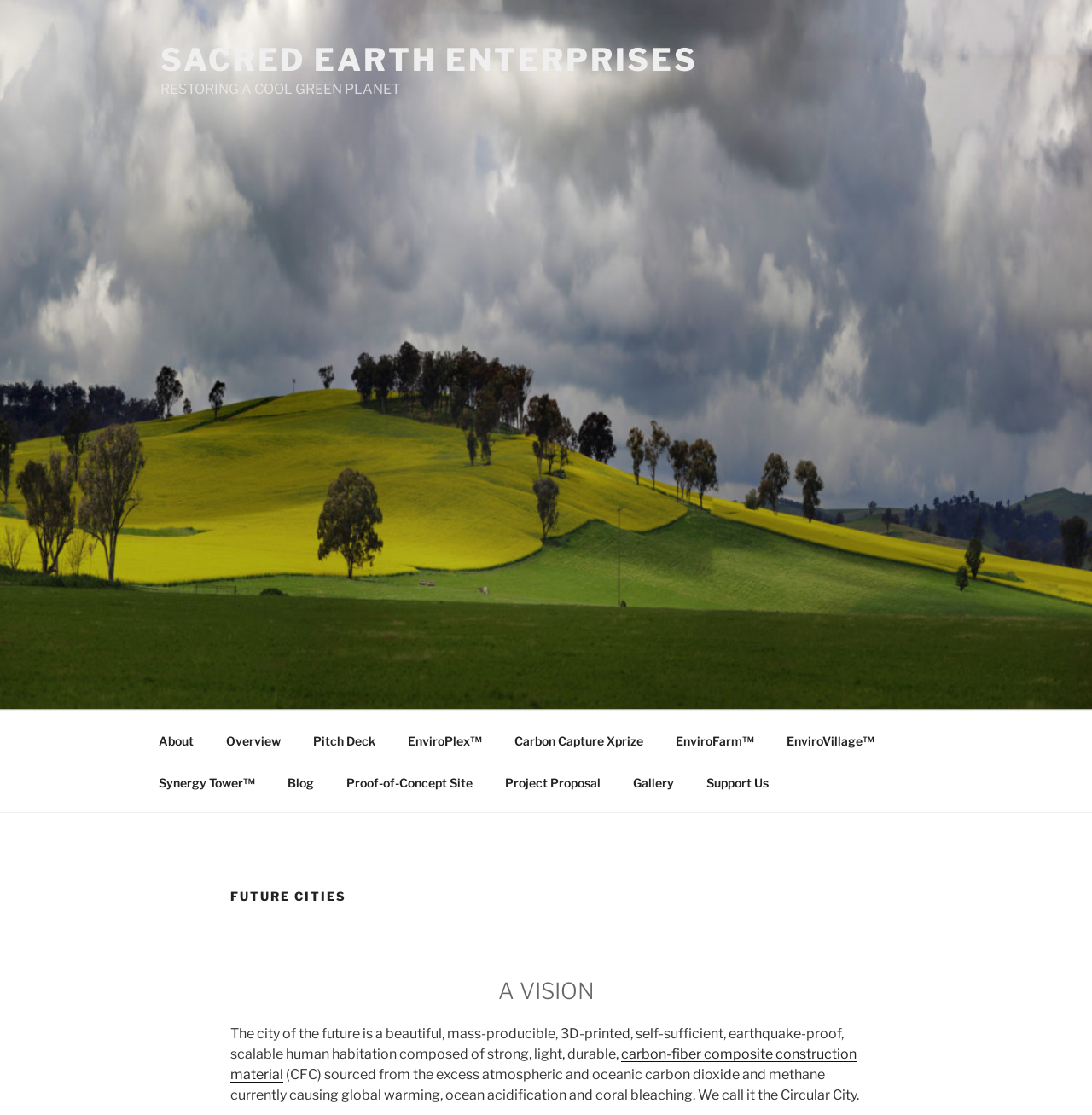Find the bounding box coordinates of the clickable area that will achieve the following instruction: "Click on About".

[0.131, 0.645, 0.191, 0.683]